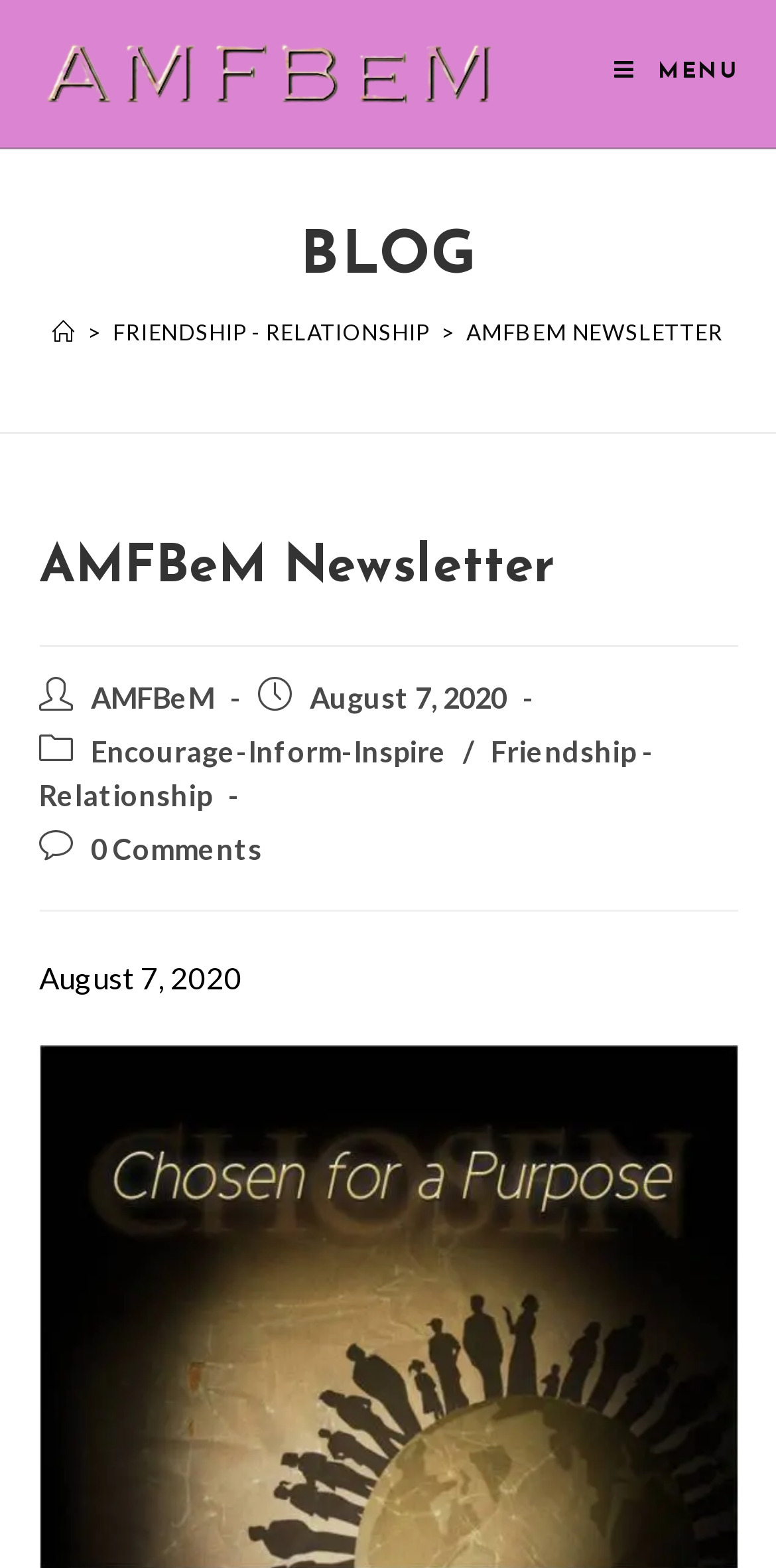Can you specify the bounding box coordinates of the area that needs to be clicked to fulfill the following instruction: "visit AMFBeM website"?

[0.117, 0.435, 0.276, 0.456]